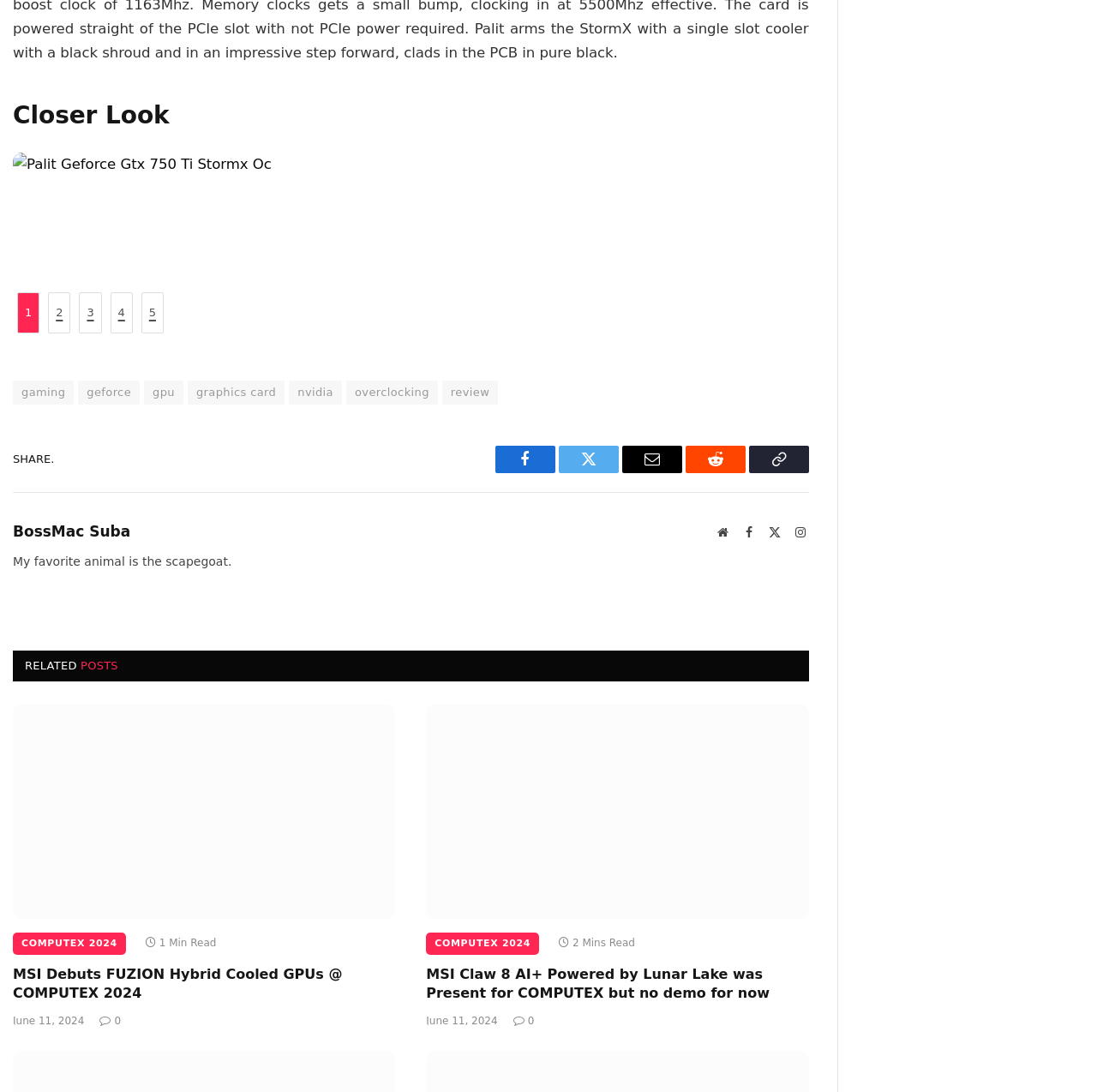Please identify the bounding box coordinates of the element's region that needs to be clicked to fulfill the following instruction: "Visit the 'BossMac Suba' website". The bounding box coordinates should consist of four float numbers between 0 and 1, i.e., [left, top, right, bottom].

[0.012, 0.479, 0.119, 0.495]